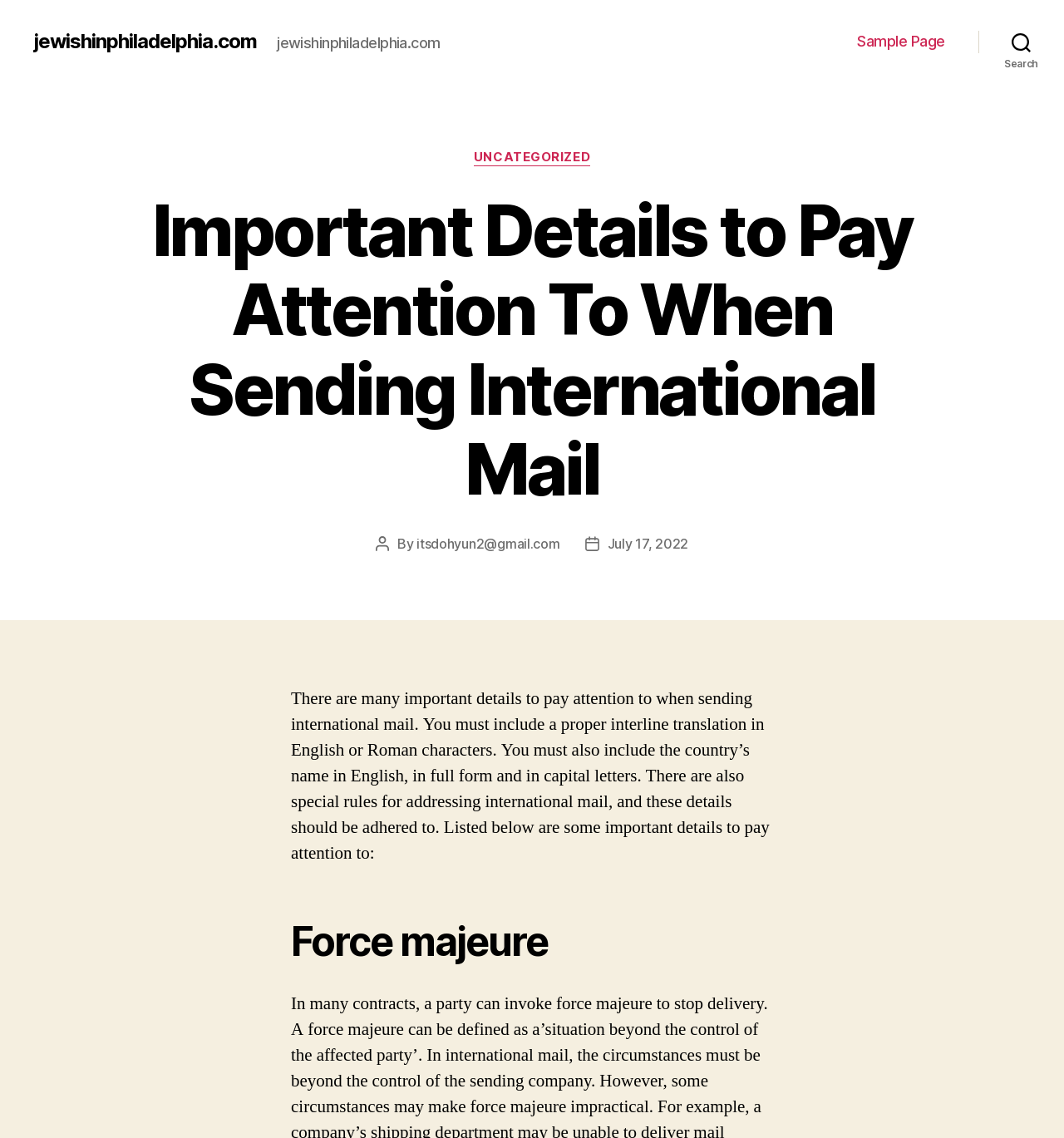Bounding box coordinates are specified in the format (top-left x, top-left y, bottom-right x, bottom-right y). All values are floating point numbers bounded between 0 and 1. Please provide the bounding box coordinate of the region this sentence describes: Sample Page

[0.806, 0.029, 0.888, 0.044]